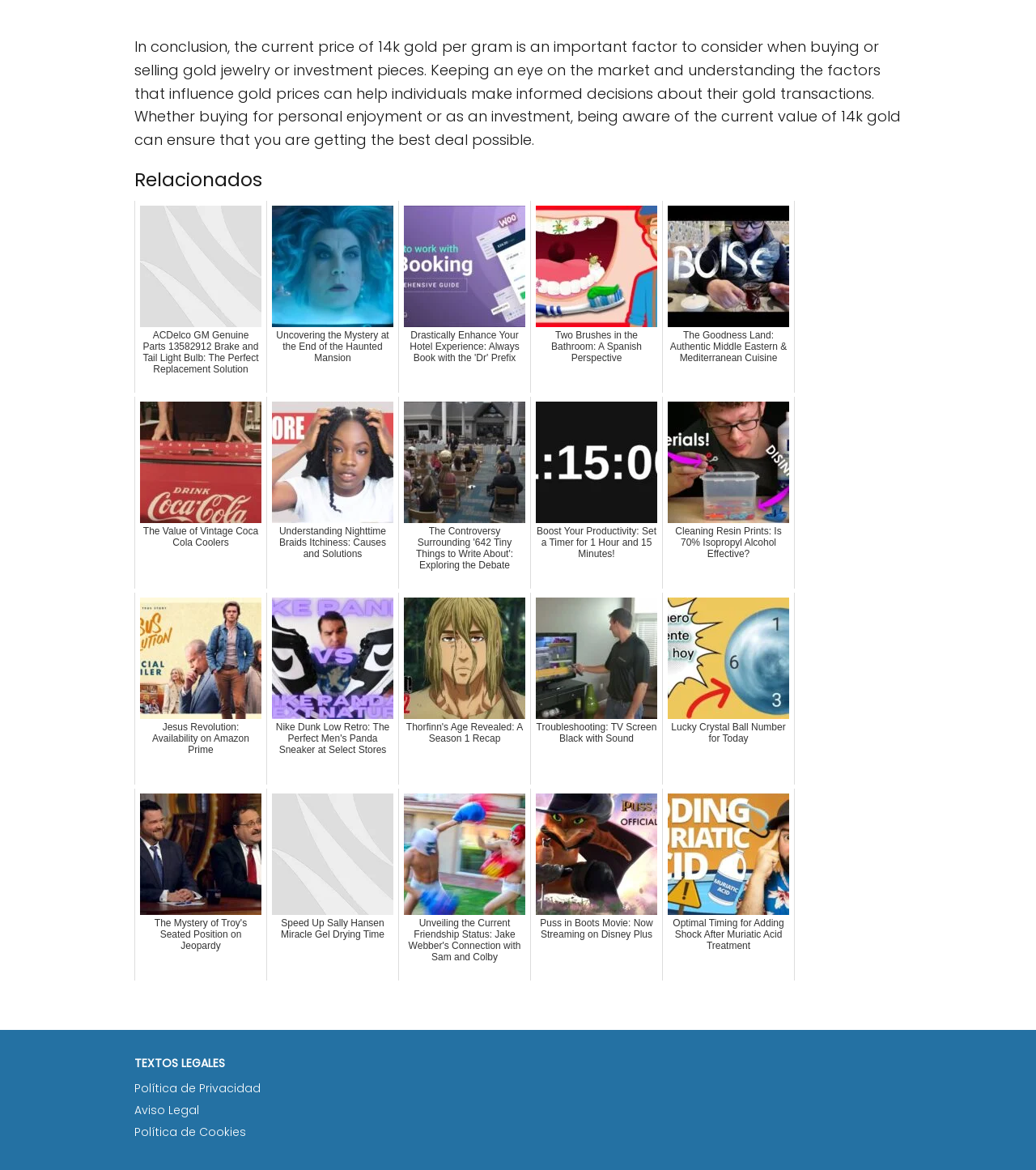Given the element description Política de Cookies, identify the bounding box coordinates for the UI element on the webpage screenshot. The format should be (top-left x, top-left y, bottom-right x, bottom-right y), with values between 0 and 1.

[0.13, 0.961, 0.238, 0.975]